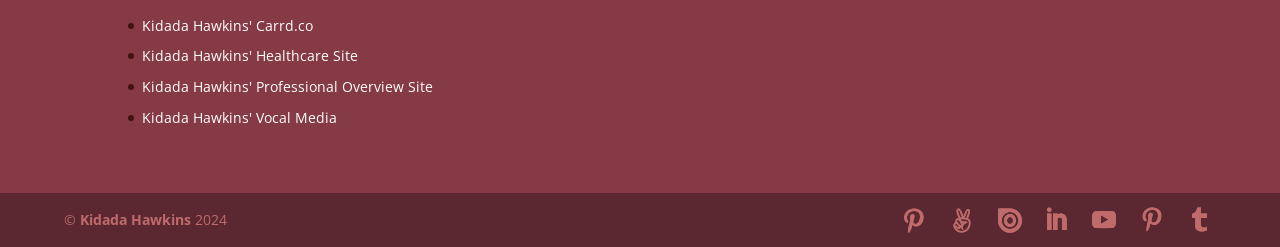Predict the bounding box of the UI element that fits this description: "Kidada Hawkins".

[0.062, 0.851, 0.149, 0.928]